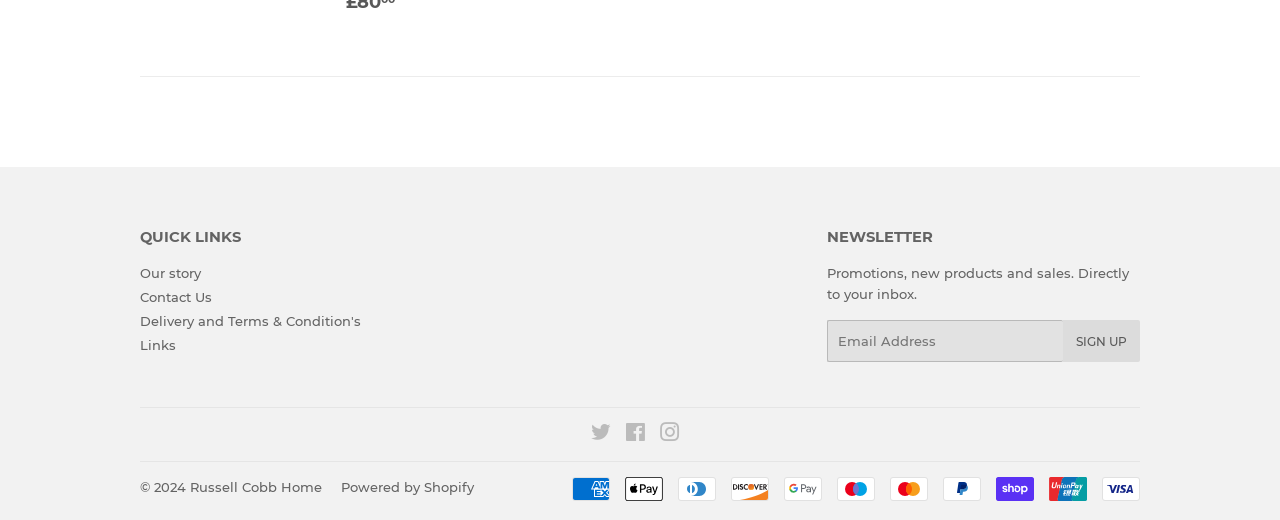Specify the bounding box coordinates of the area to click in order to execute this command: 'Sign up for the newsletter'. The coordinates should consist of four float numbers ranging from 0 to 1, and should be formatted as [left, top, right, bottom].

[0.646, 0.615, 0.891, 0.695]